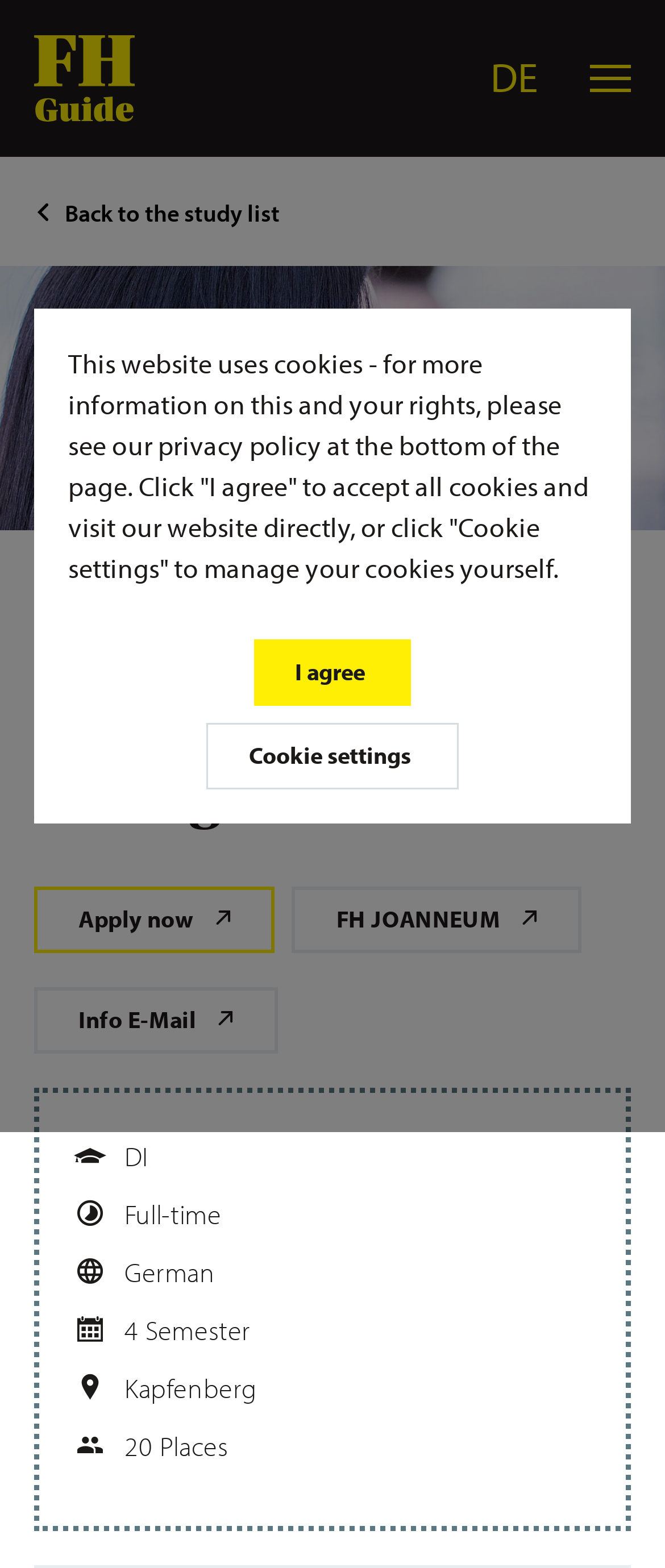Given the element description: "Back to the study list", predict the bounding box coordinates of the UI element it refers to, using four float numbers between 0 and 1, i.e., [left, top, right, bottom].

[0.051, 0.124, 0.421, 0.146]